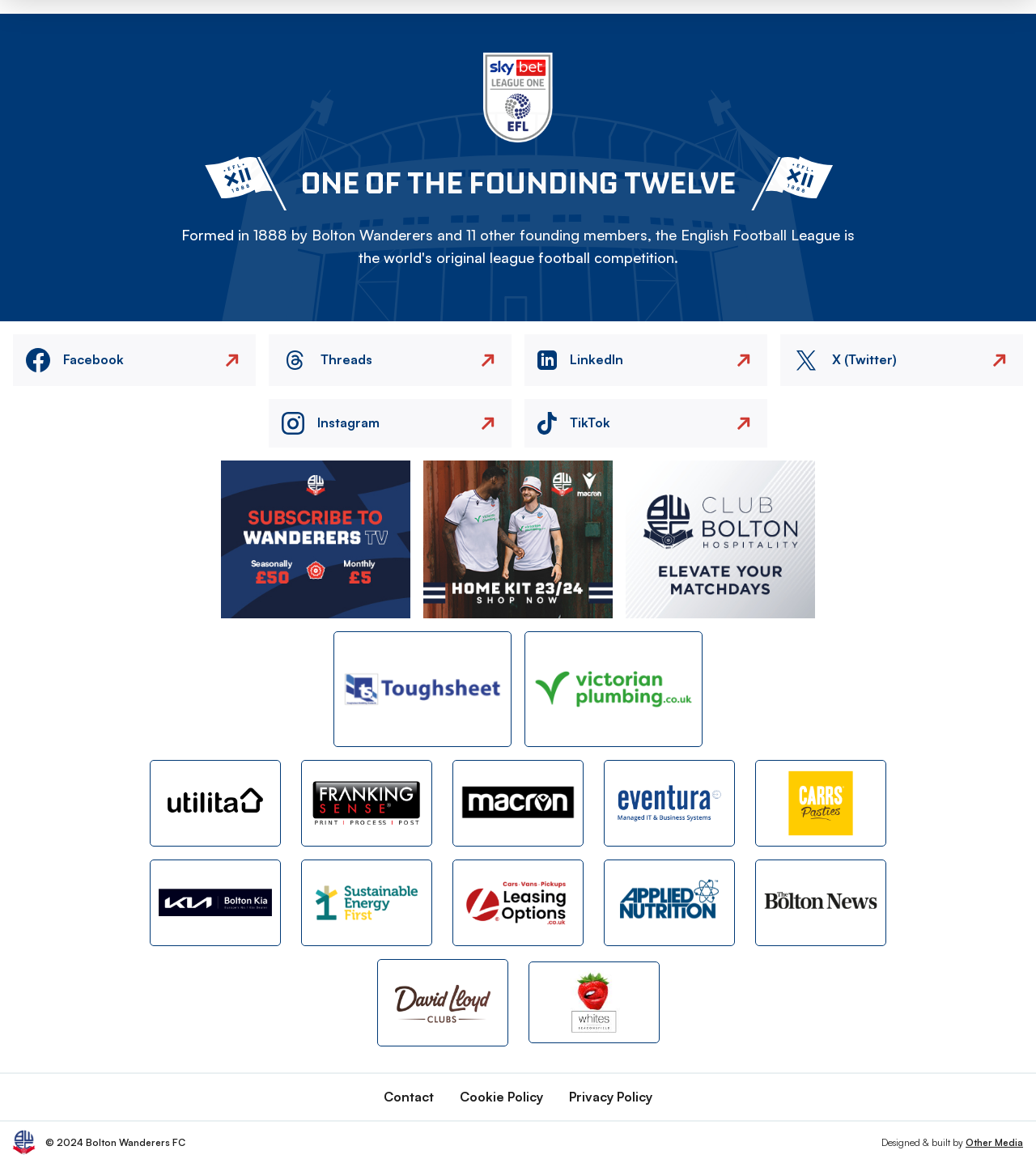Find the bounding box coordinates of the element you need to click on to perform this action: 'Contact us'. The coordinates should be represented by four float values between 0 and 1, in the format [left, top, right, bottom].

[0.37, 0.936, 0.419, 0.95]